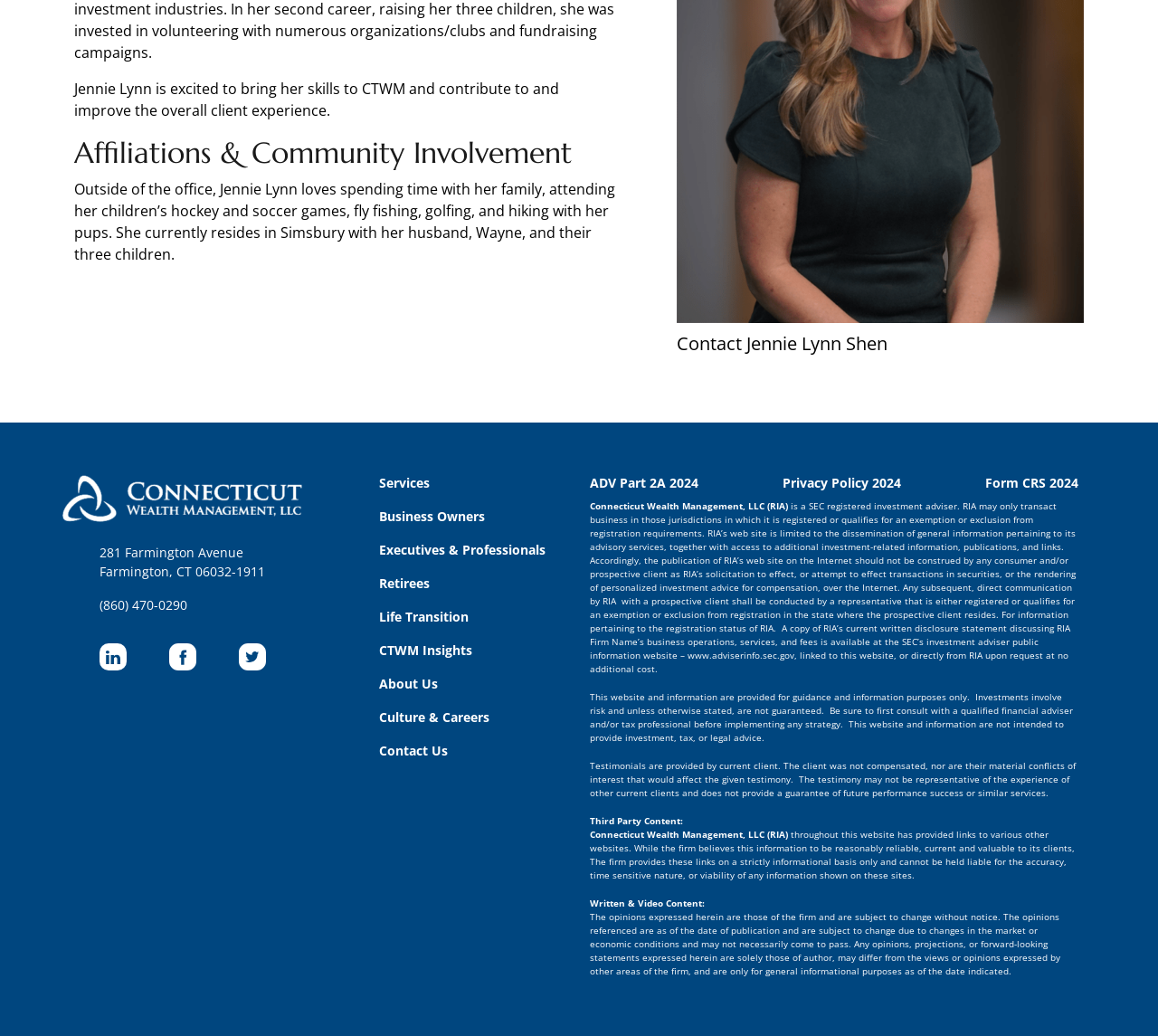Calculate the bounding box coordinates for the UI element based on the following description: "ADV Part 2A 2024". Ensure the coordinates are four float numbers between 0 and 1, i.e., [left, top, right, bottom].

[0.509, 0.45, 0.603, 0.482]